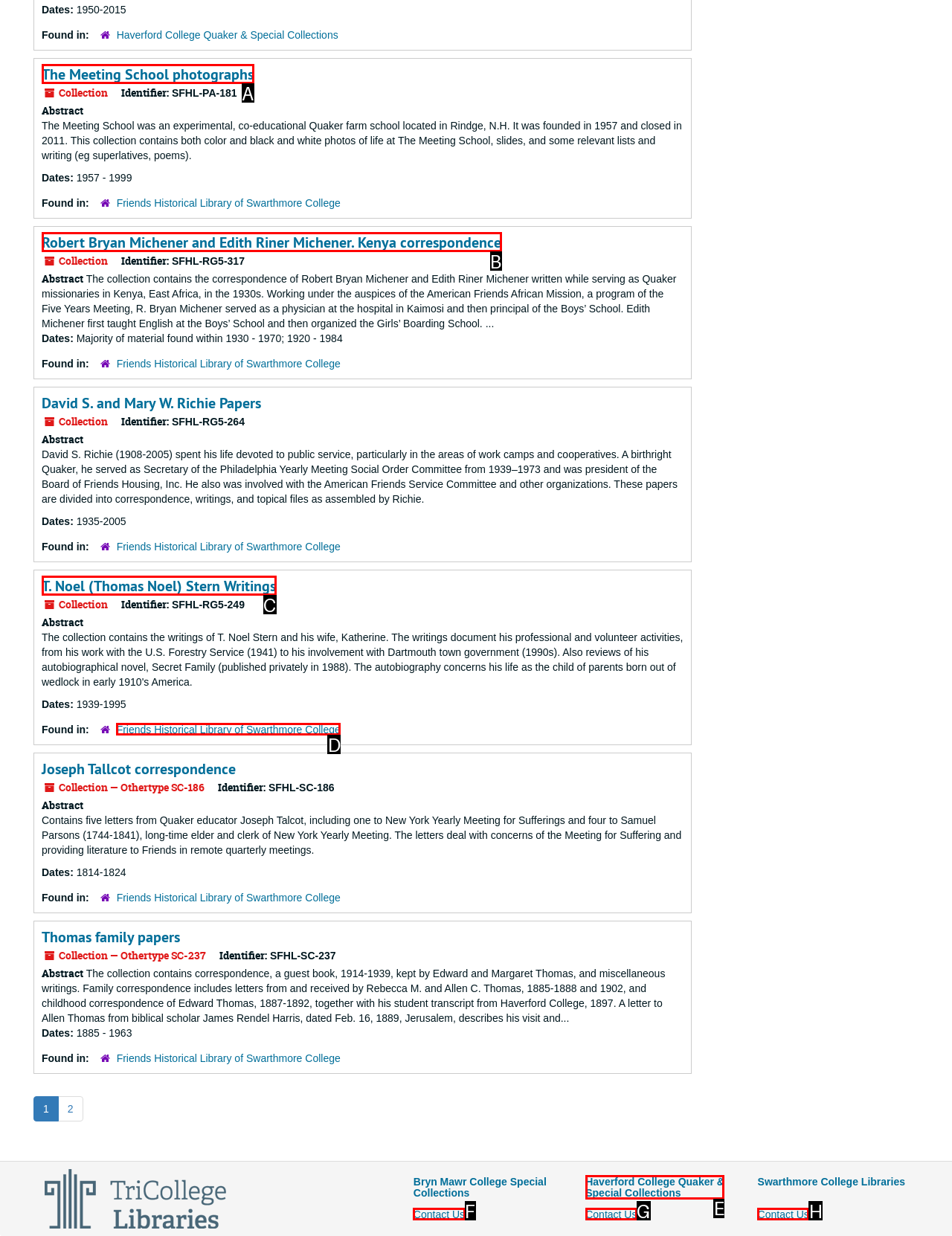Identify the letter that best matches this UI element description: Contact Us
Answer with the letter from the given options.

F